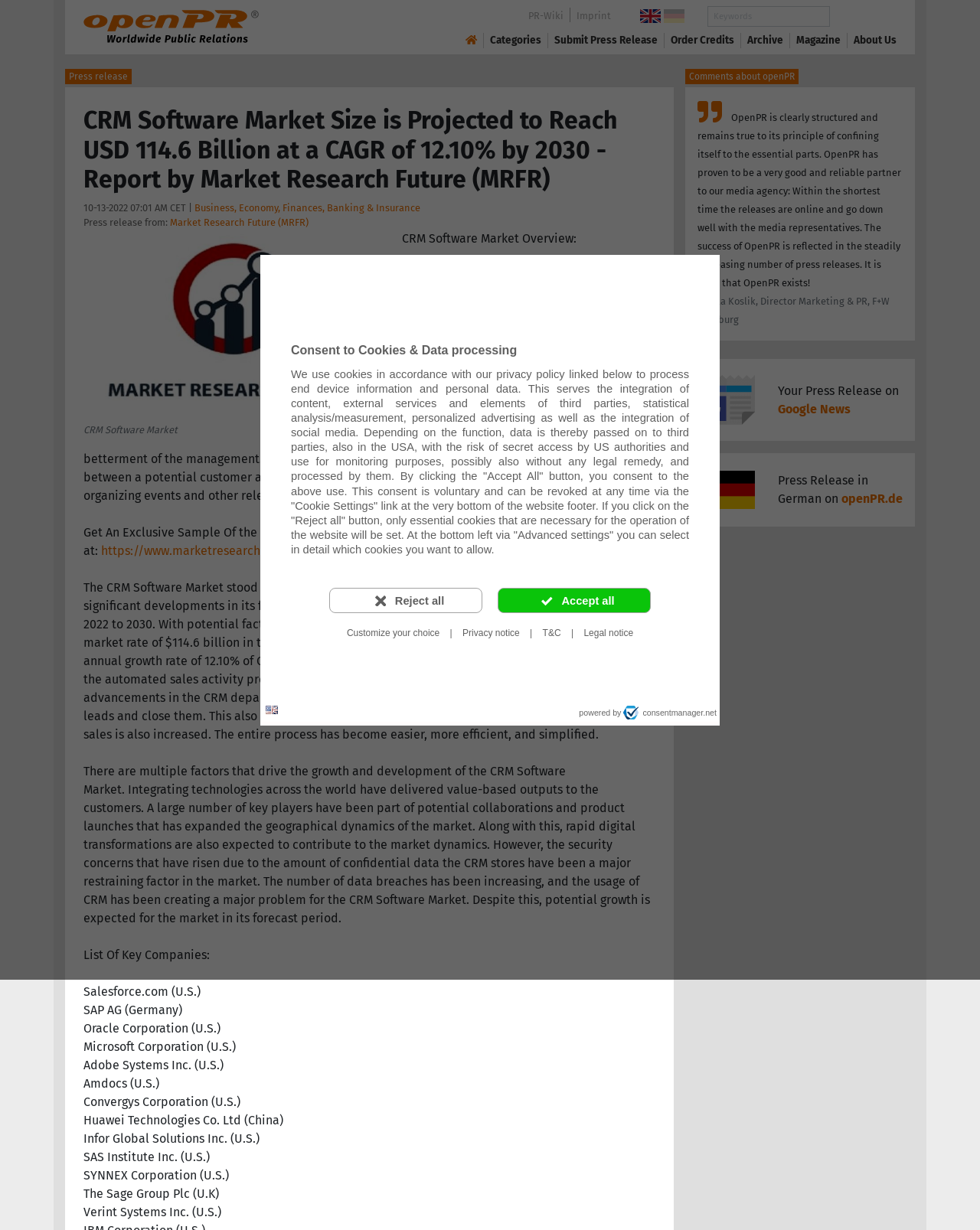Using the information in the image, give a comprehensive answer to the question: 
What is the purpose of CRM Software?

According to the webpage, CRM Software Market is an approach that helps to enhance the existing mechanism of an organization in order to attract potential customers. This also helps to improve the existing relationship between customers to provide them with improved facilities.